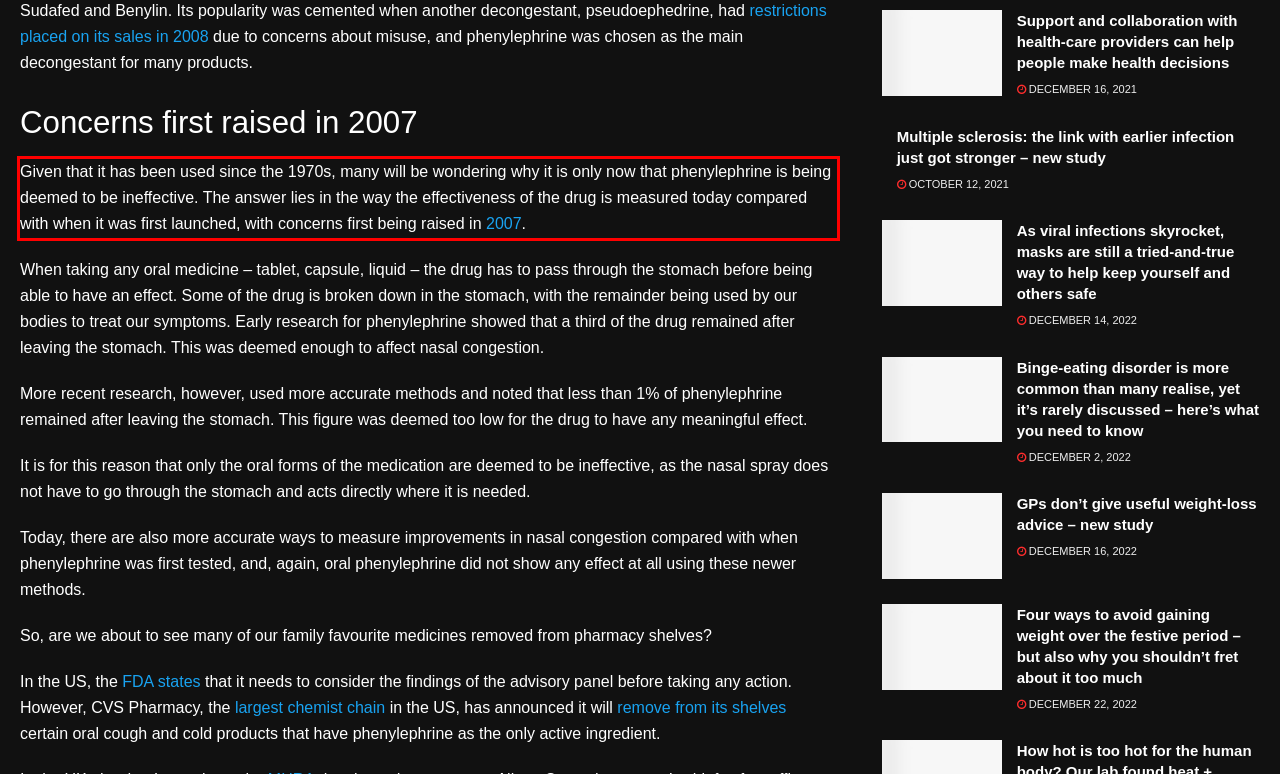Using the provided webpage screenshot, identify and read the text within the red rectangle bounding box.

Given that it has been used since the 1970s, many will be wondering why it is only now that phenylephrine is being deemed to be ineffective. The answer lies in the way the effectiveness of the drug is measured today compared with when it was first launched, with concerns first being raised in 2007.